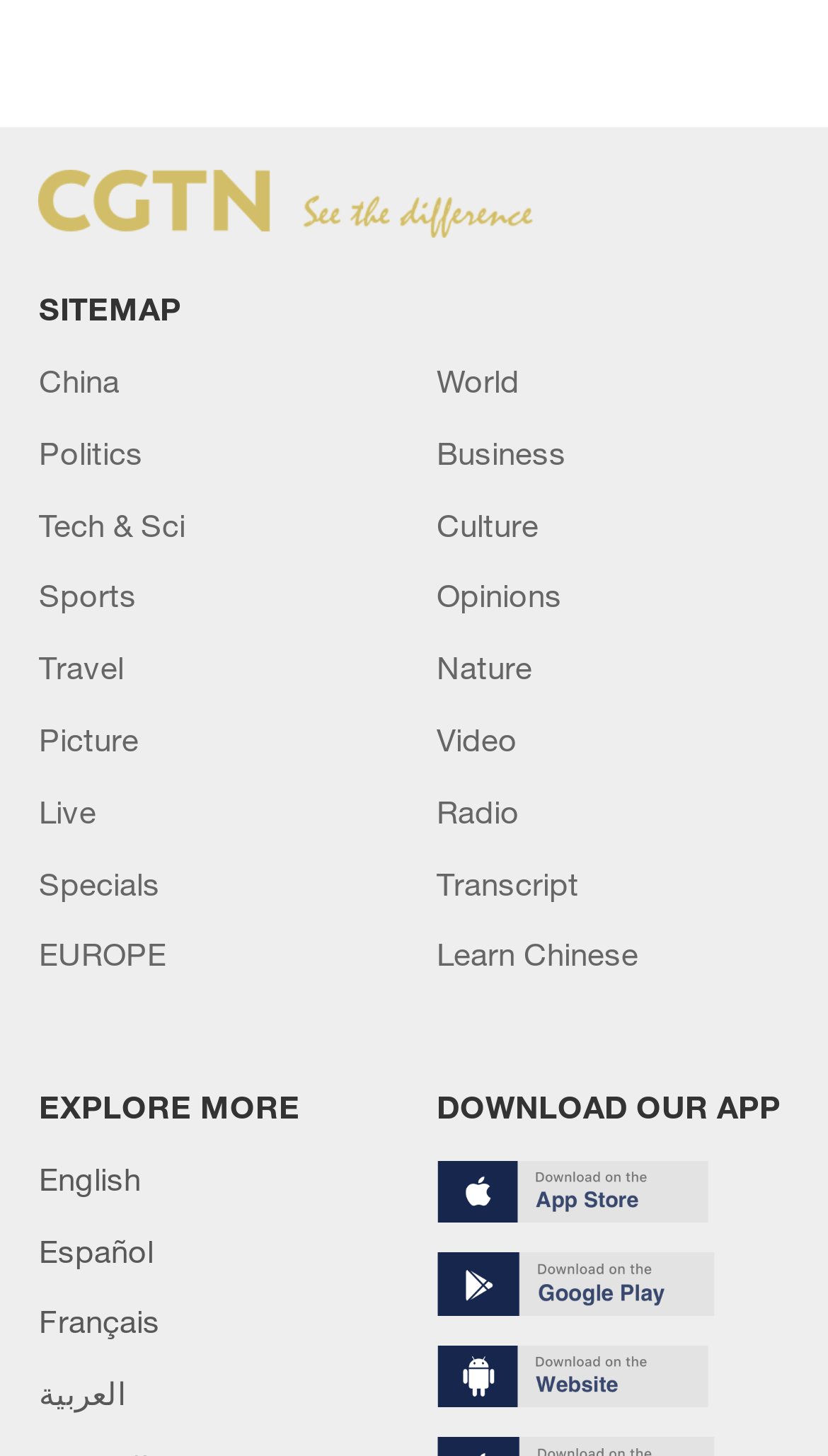Determine the bounding box coordinates for the area that should be clicked to carry out the following instruction: "Click on the 'DOWNLOAD OUR APP' button".

[0.527, 0.747, 0.943, 0.773]